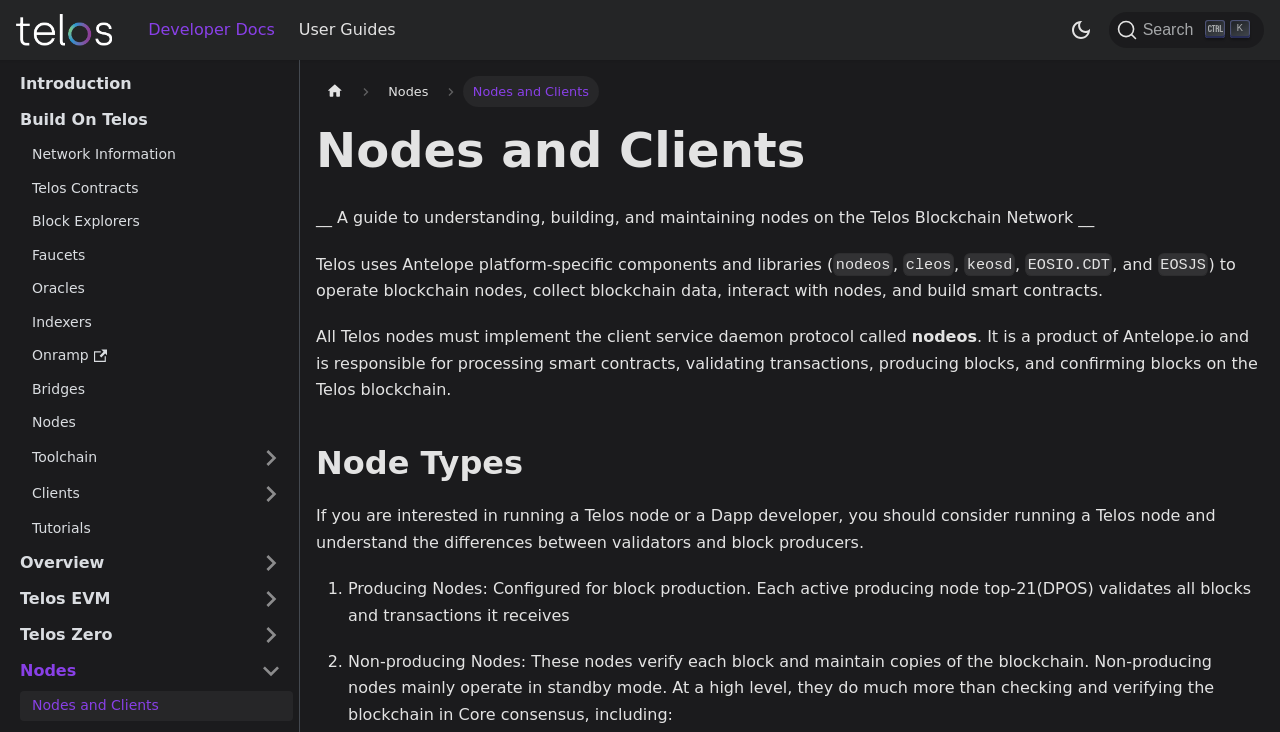What is the name of the platform used by Telos?
Using the image provided, answer with just one word or phrase.

Antelope